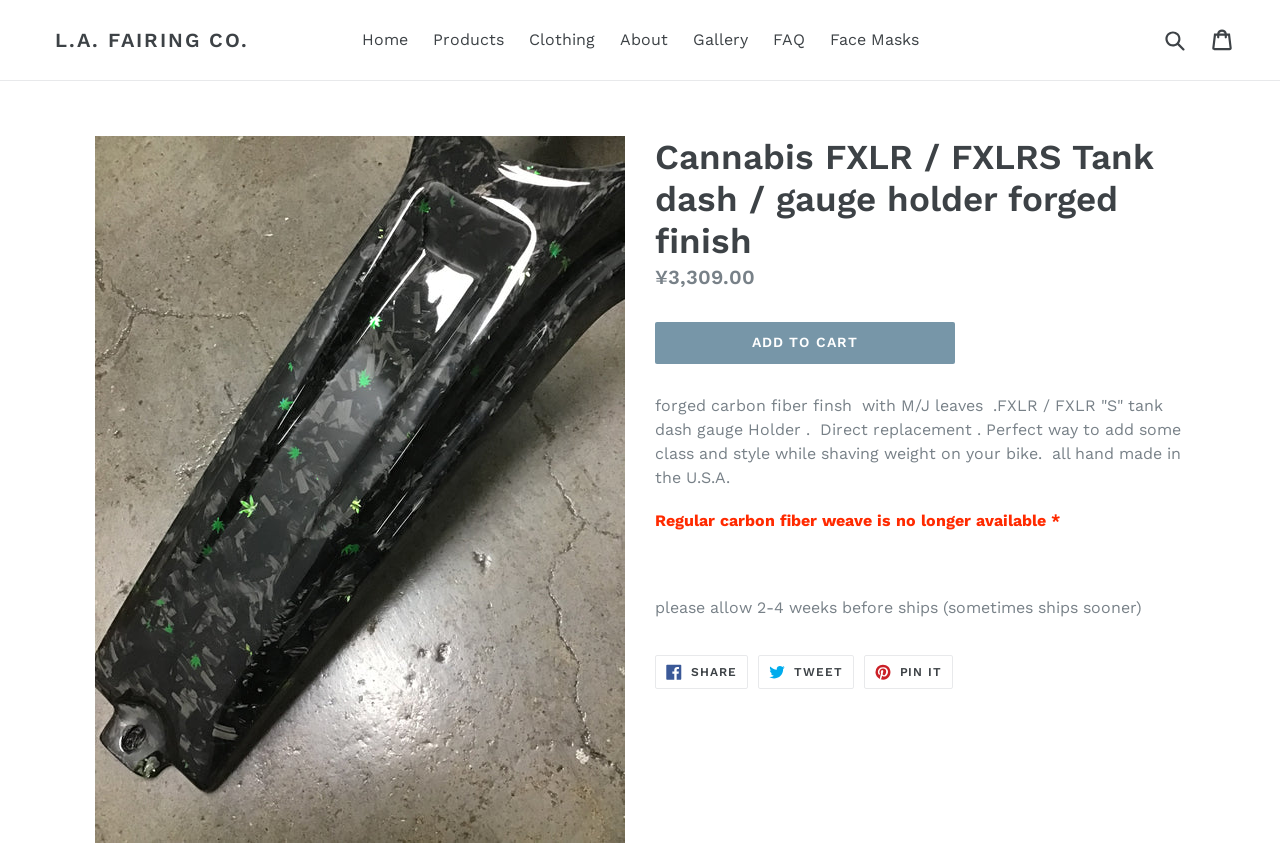Based on the visual content of the image, answer the question thoroughly: What is the estimated shipping time?

I found the estimated shipping time by reading the product description, which says 'please allow 2-4 weeks before ships (sometimes ships sooner)'.